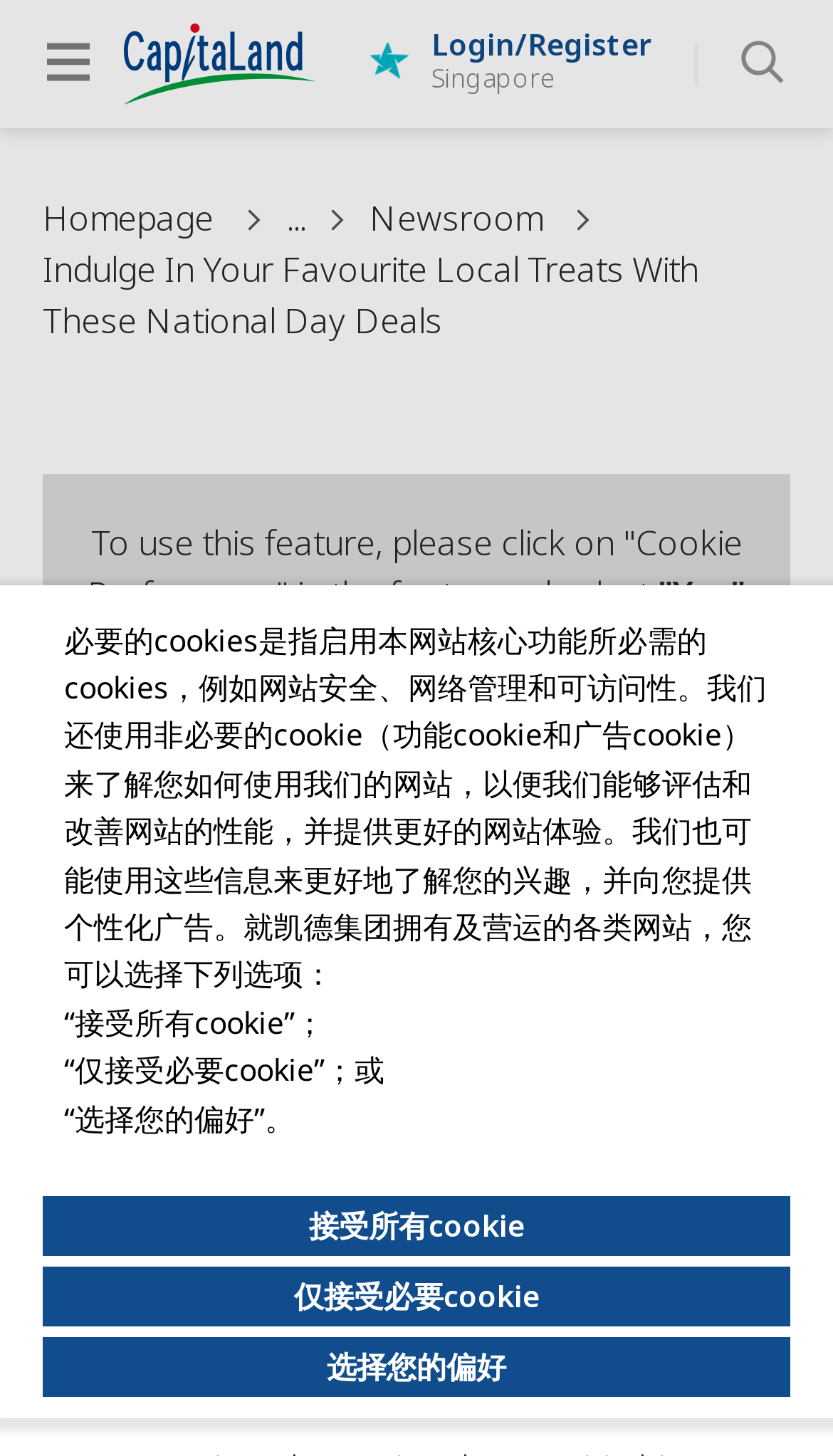What is the main topic of the webpage?
Please provide a single word or phrase answer based on the image.

National Day Deals